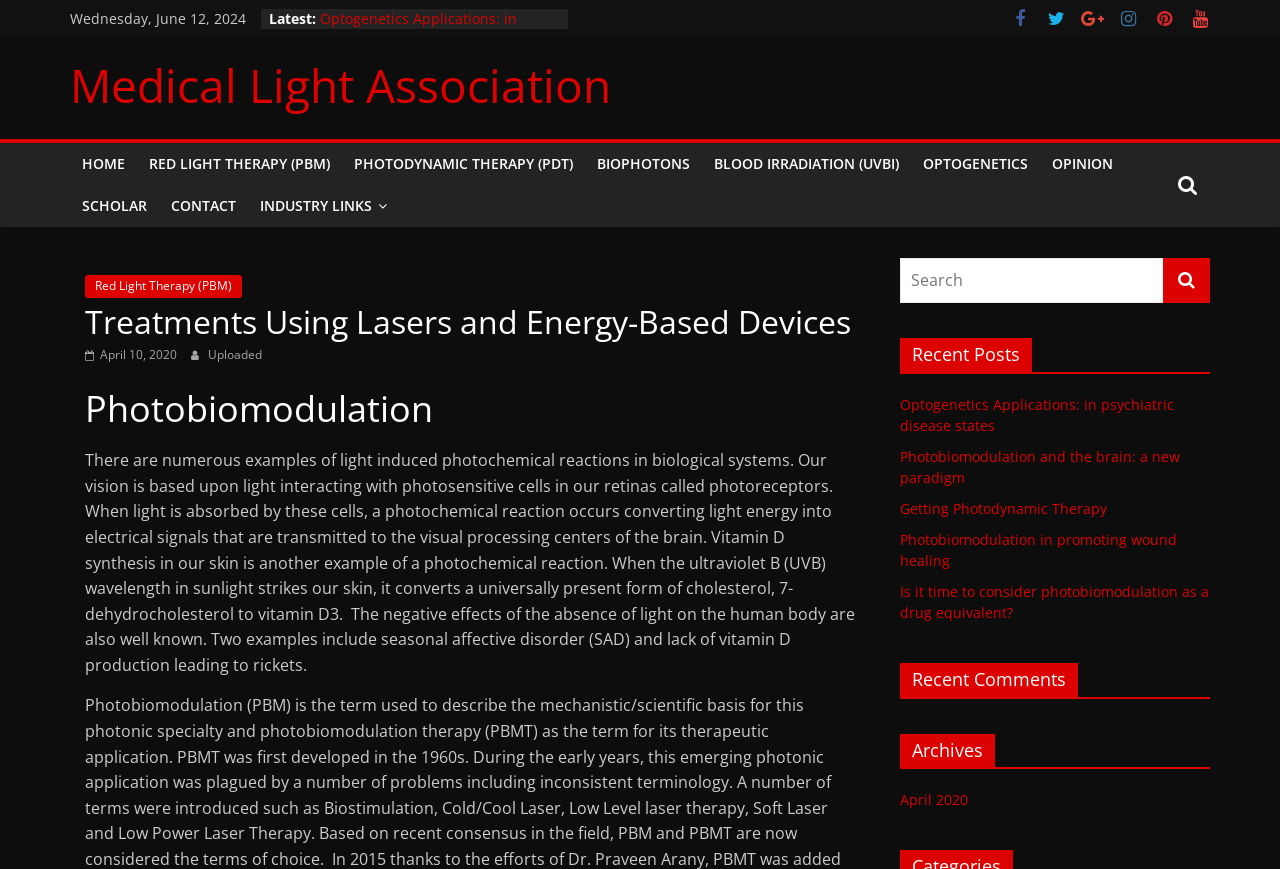Provide your answer in one word or a succinct phrase for the question: 
What is the topic of the first recent post?

Optogenetics Applications